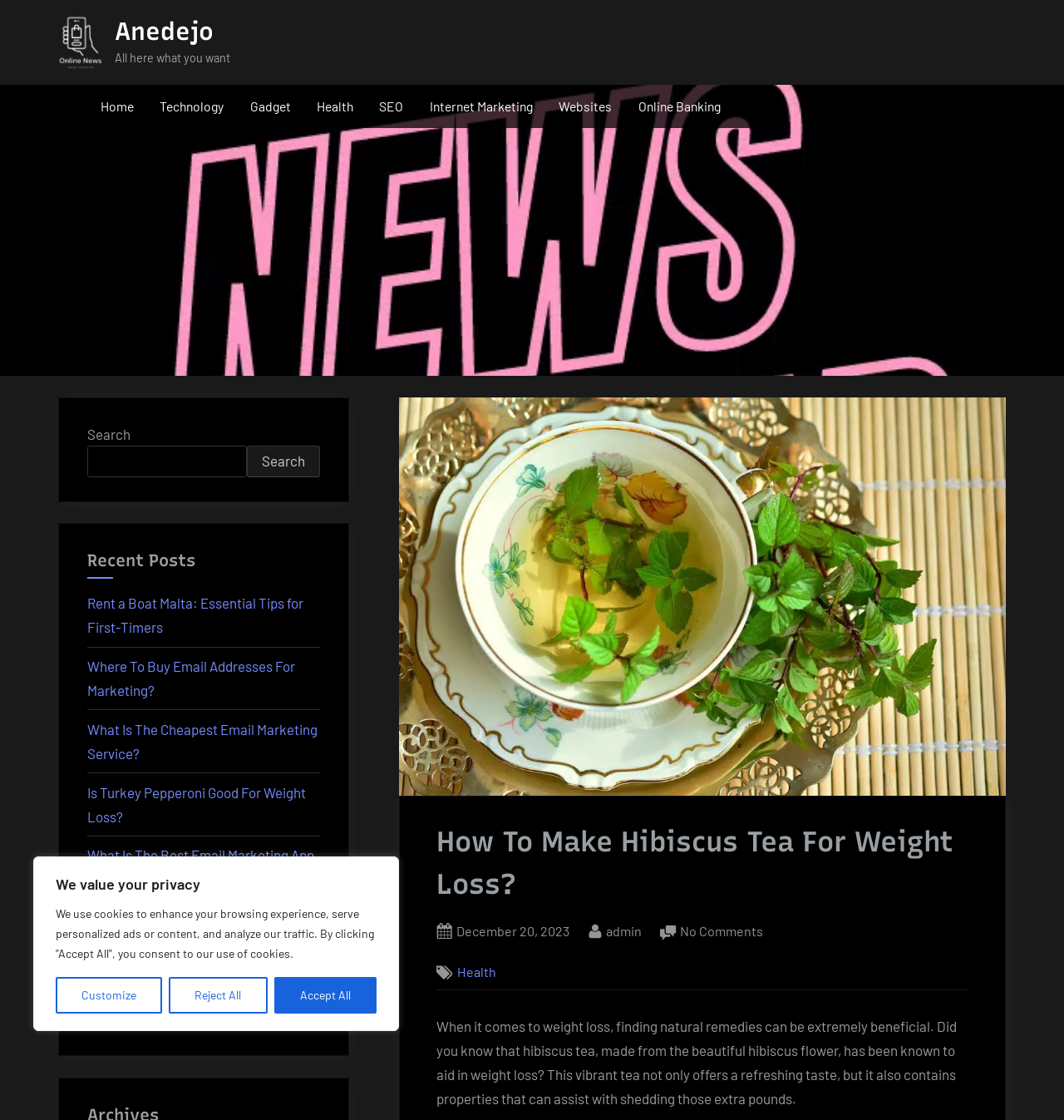Locate the bounding box coordinates of the clickable part needed for the task: "Click the Home link".

[0.086, 0.079, 0.134, 0.111]